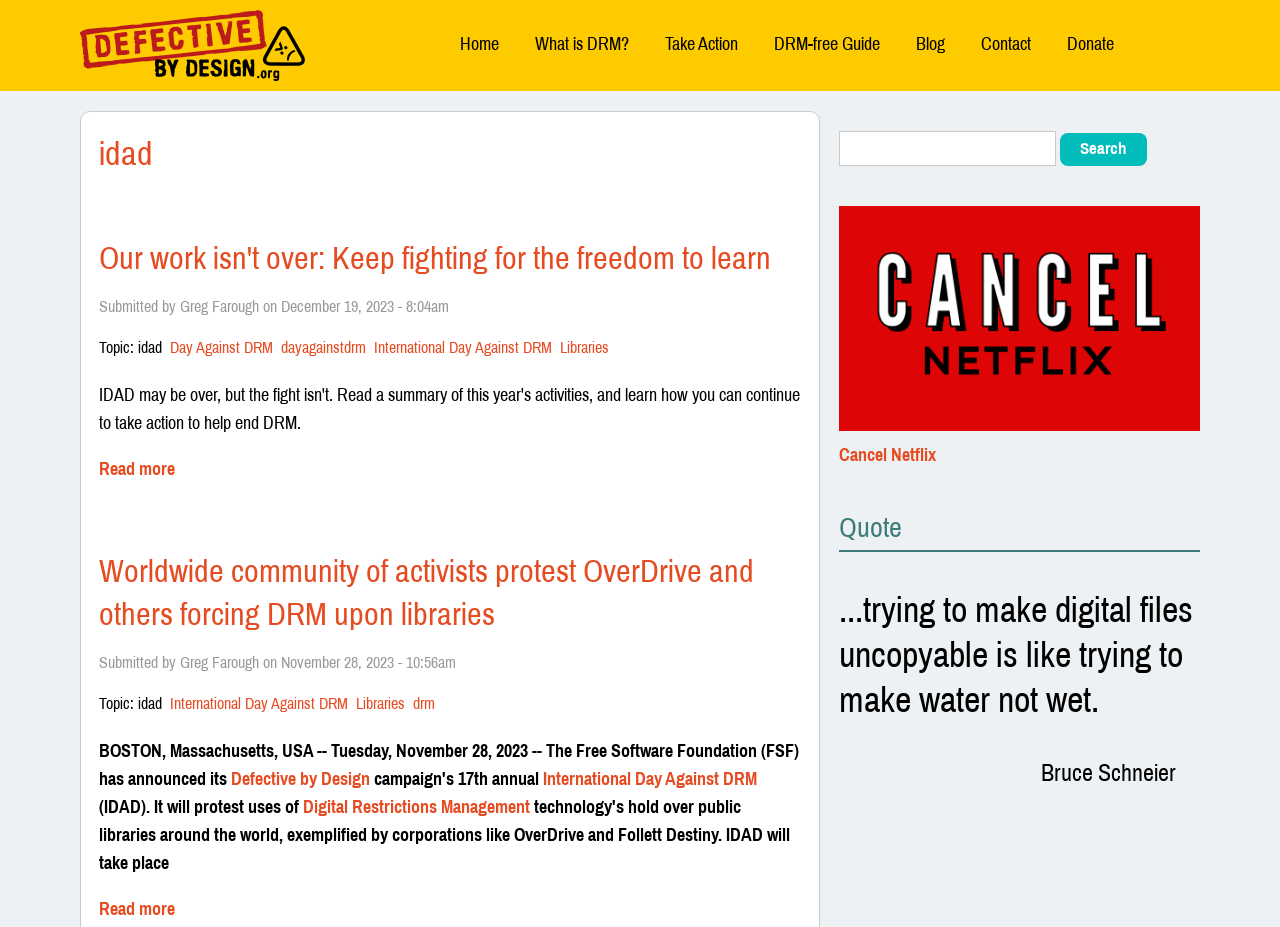Generate a detailed explanation of the webpage's features and information.

The webpage is about Defective by Design, a campaign against Digital Restrictions Management (DRM). At the top, there is a link to skip to the main content. The main heading "Defective by Design" is prominently displayed, with a link to the same title below it. 

To the right of the main heading, there are several links to navigate to different sections of the website, including "Home", "What is DRM?", "Take Action", "DRM-free Guide", "Blog", "Contact", and "Donate". 

Below the navigation links, there are two articles. The first article has a heading "Our work isn't over: Keep fighting for the freedom to learn" and a link to read more about it. The article also displays the author's name, "Greg Farough", and the date it was submitted, "December 19, 2023 - 8:04am". 

The article has several links to topics, including "idad", "Day Against DRM", "dayagainstdrm", "International Day Against DRM", and "Libraries". 

The second article has a heading "Worldwide community of activists protest OverDrive and others forcing DRM upon libraries" and a link to read more about it. The article also displays the author's name, "Greg Farough", and the date it was submitted, "November 28, 2023 - 10:56am". 

The article has several links to topics, including "idad", "International Day Against DRM", "Libraries", and "drm". The article also mentions the Free Software Foundation (FSF) and its announcement of the International Day Against DRM (IDAD). 

On the right side of the webpage, there is a search form with a heading "Search form" and a textbox to enter search queries. There is also a button to submit the search. 

Below the search form, there are links to "Cancel Netflix" and to navigate to previous and next pages. 

At the bottom of the webpage, there is a quote from Bruce Schneier, "...trying to make digital files uncopyable is like trying to make water not wet."